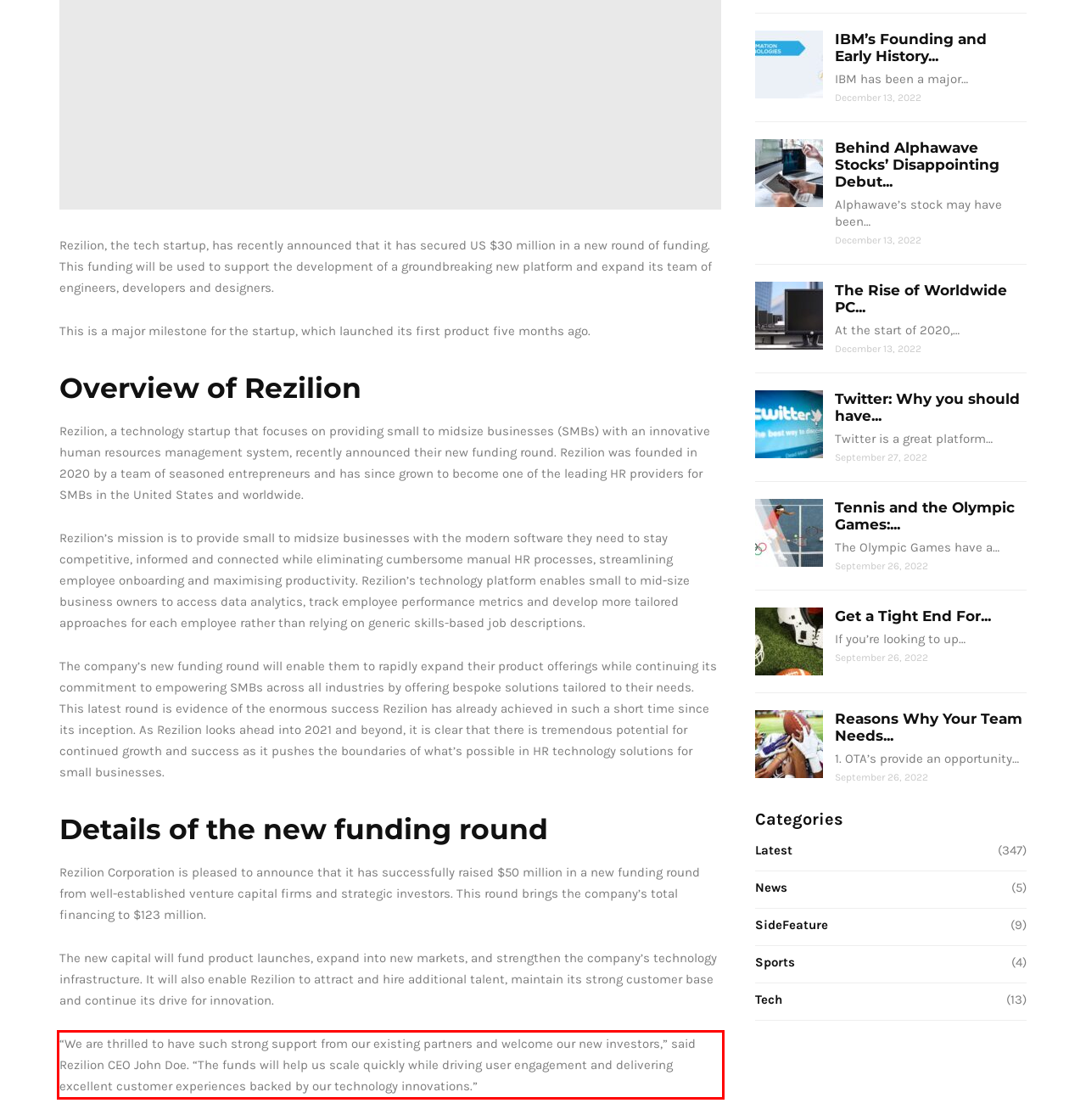Please examine the webpage screenshot and extract the text within the red bounding box using OCR.

“We are thrilled to have such strong support from our existing partners and welcome our new investors,” said Rezilion CEO John Doe. “The funds will help us scale quickly while driving user engagement and delivering excellent customer experiences backed by our technology innovations.”